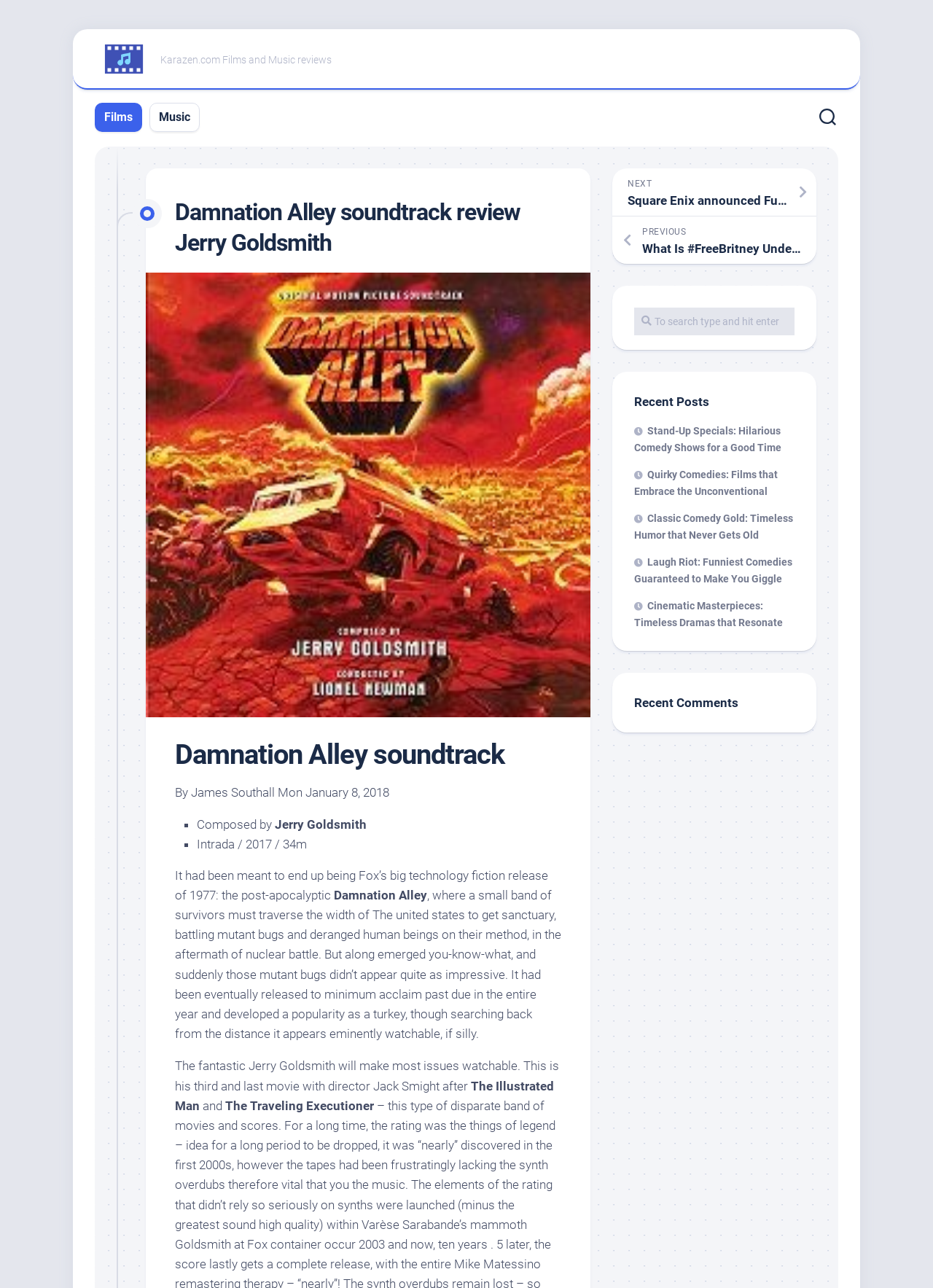Indicate the bounding box coordinates of the clickable region to achieve the following instruction: "Click on the 'Music' link."

[0.17, 0.085, 0.204, 0.097]